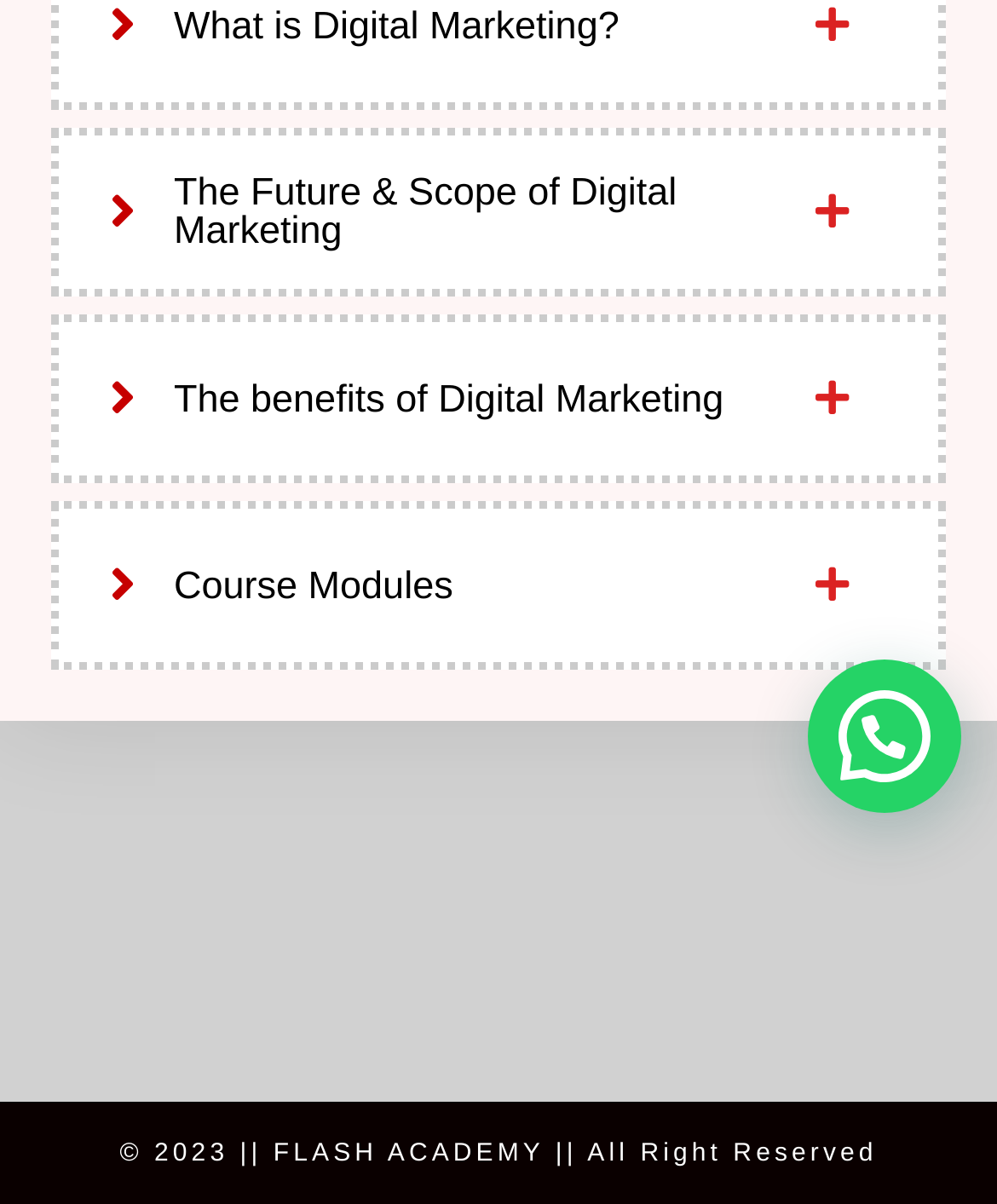Predict the bounding box for the UI component with the following description: "The benefits of Digital Marketing".

[0.051, 0.261, 0.949, 0.401]